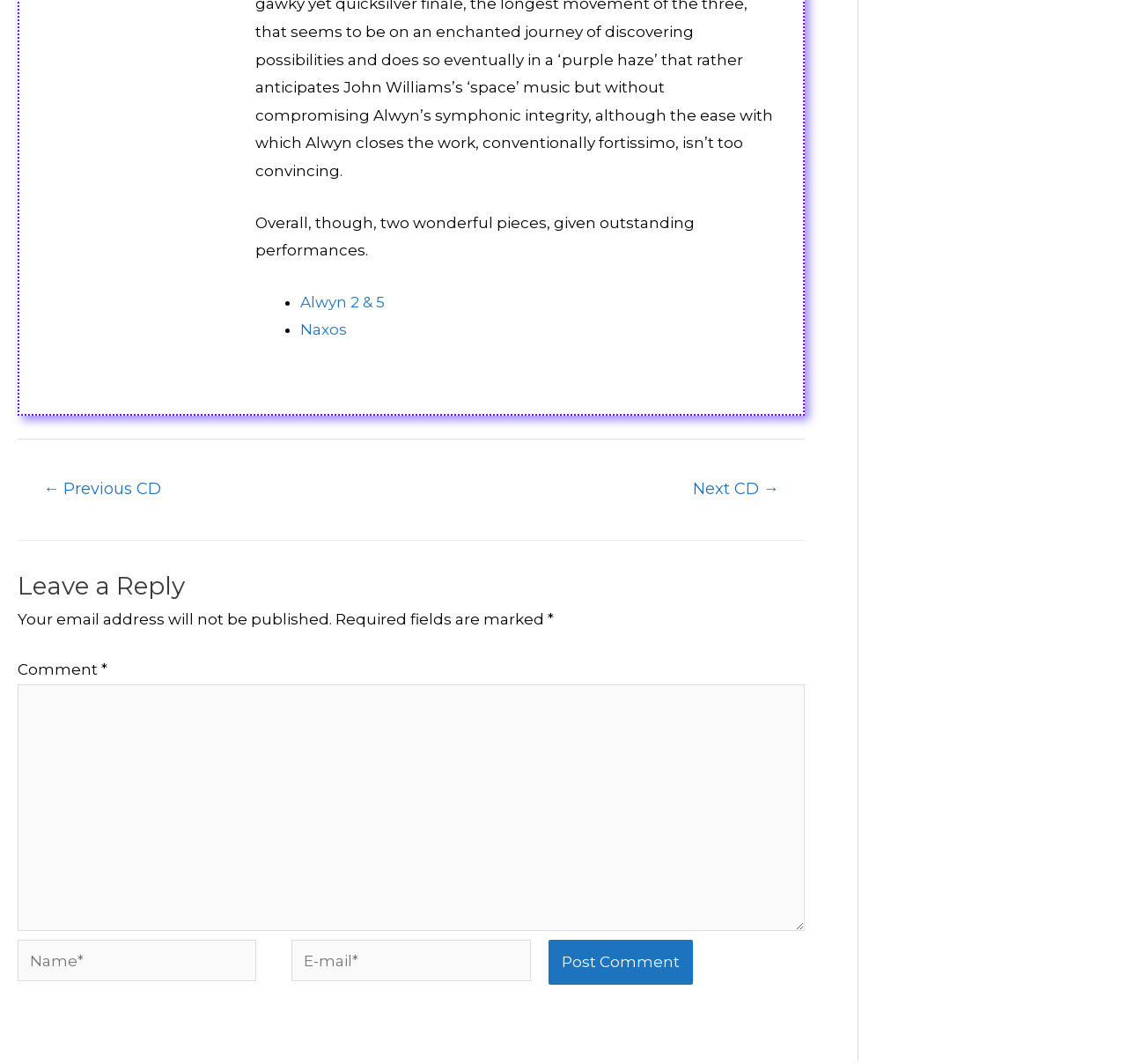Highlight the bounding box coordinates of the region I should click on to meet the following instruction: "Click on the 'Alwyn 2 & 5' link".

[0.267, 0.276, 0.342, 0.292]